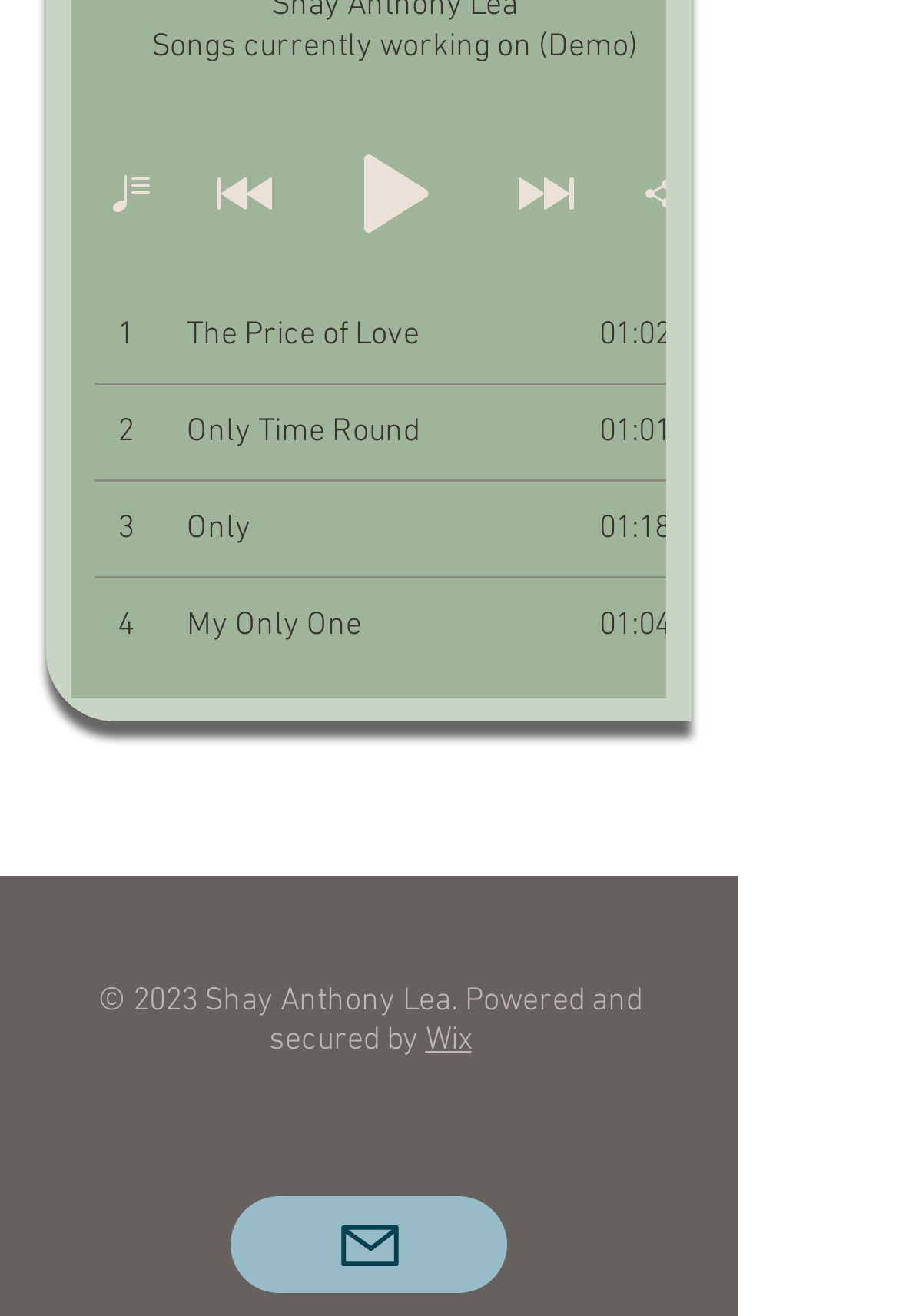How many social media icons are there?
Please provide a comprehensive answer based on the contents of the image.

I counted the number of social media icons in the 'Social Bar' section, which includes Spotify, Apple Music, Amazon, Facebook, and YouTube icons.